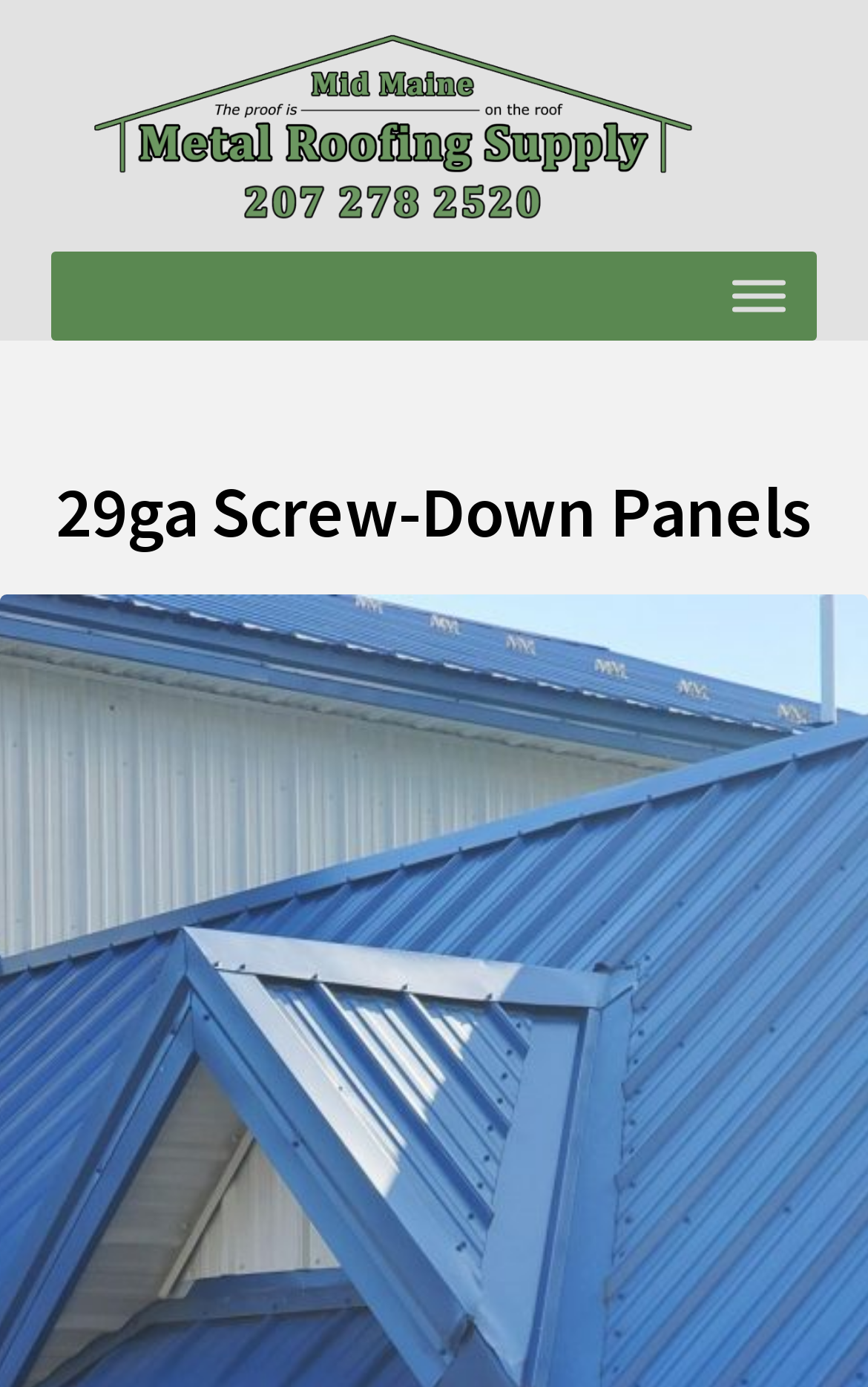Identify the bounding box of the UI component described as: "aria-label="Toggle Menu"".

[0.845, 0.202, 0.906, 0.225]